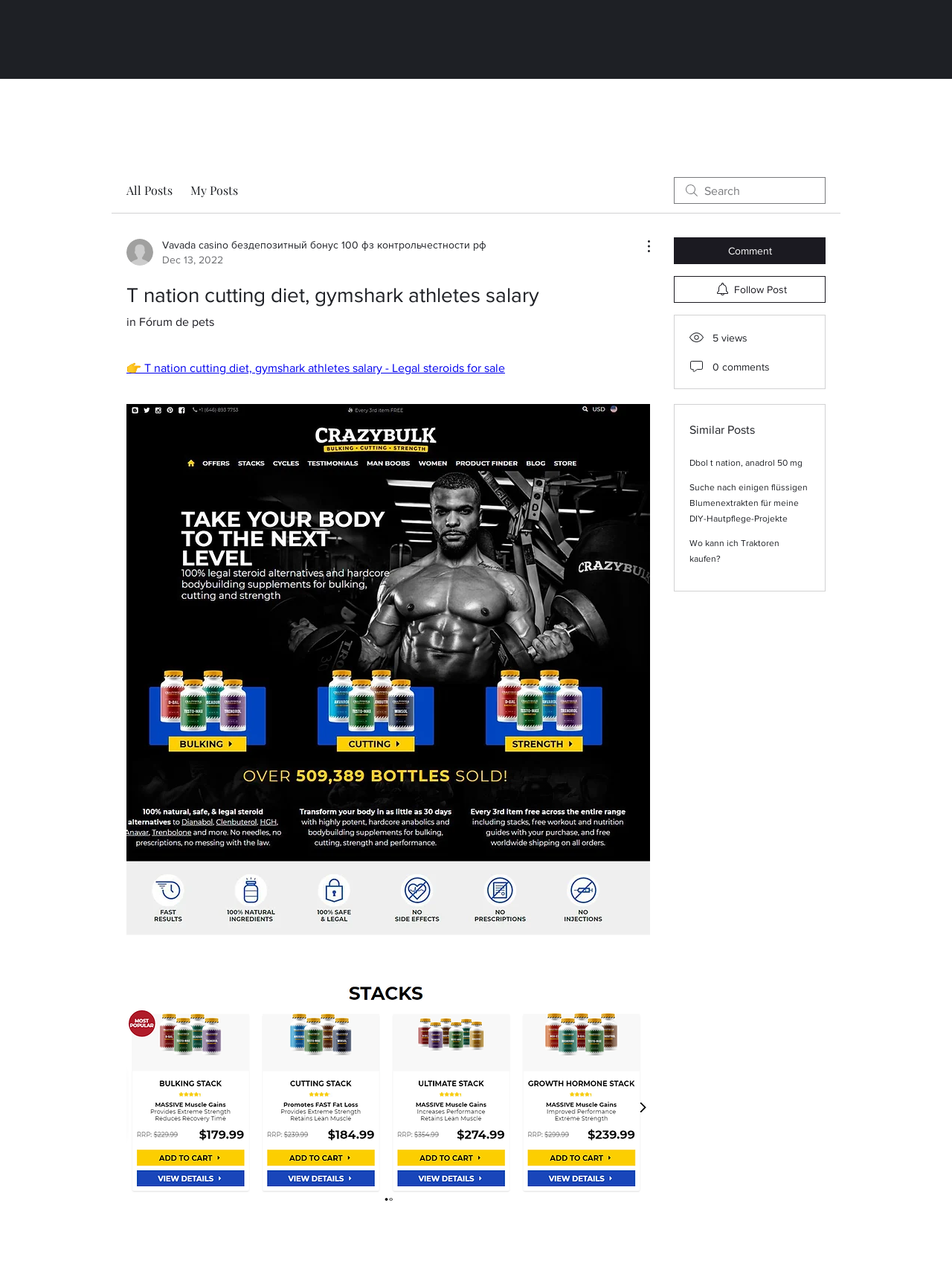Answer the question with a brief word or phrase:
What is the function of the 'More Actions' button?

To show more actions